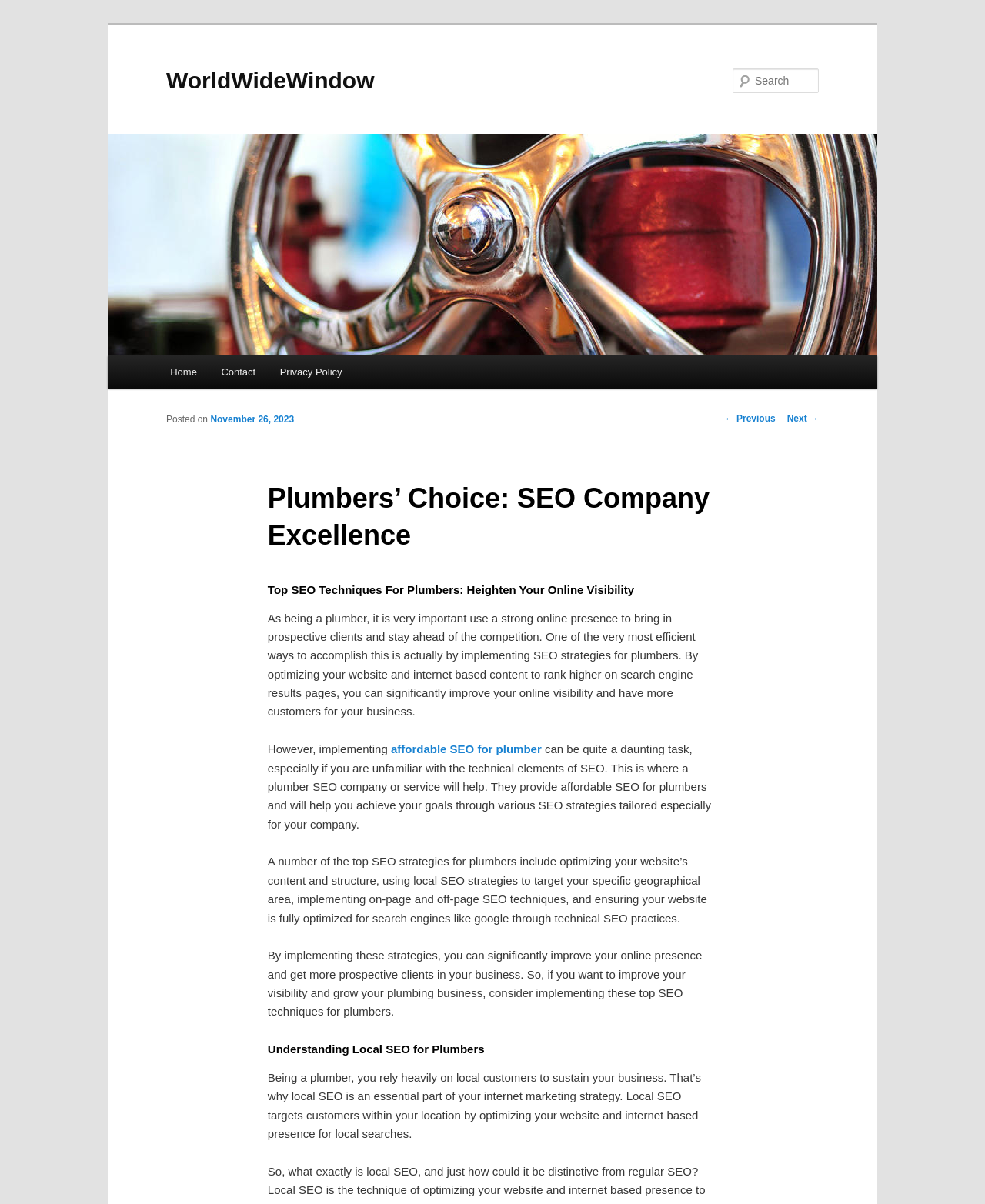What is the purpose of the SEO company?
Please provide a full and detailed response to the question.

The purpose of the SEO company is inferred from the content of the webpage, which discusses the importance of SEO for plumbers and how the company can help them improve their online visibility.